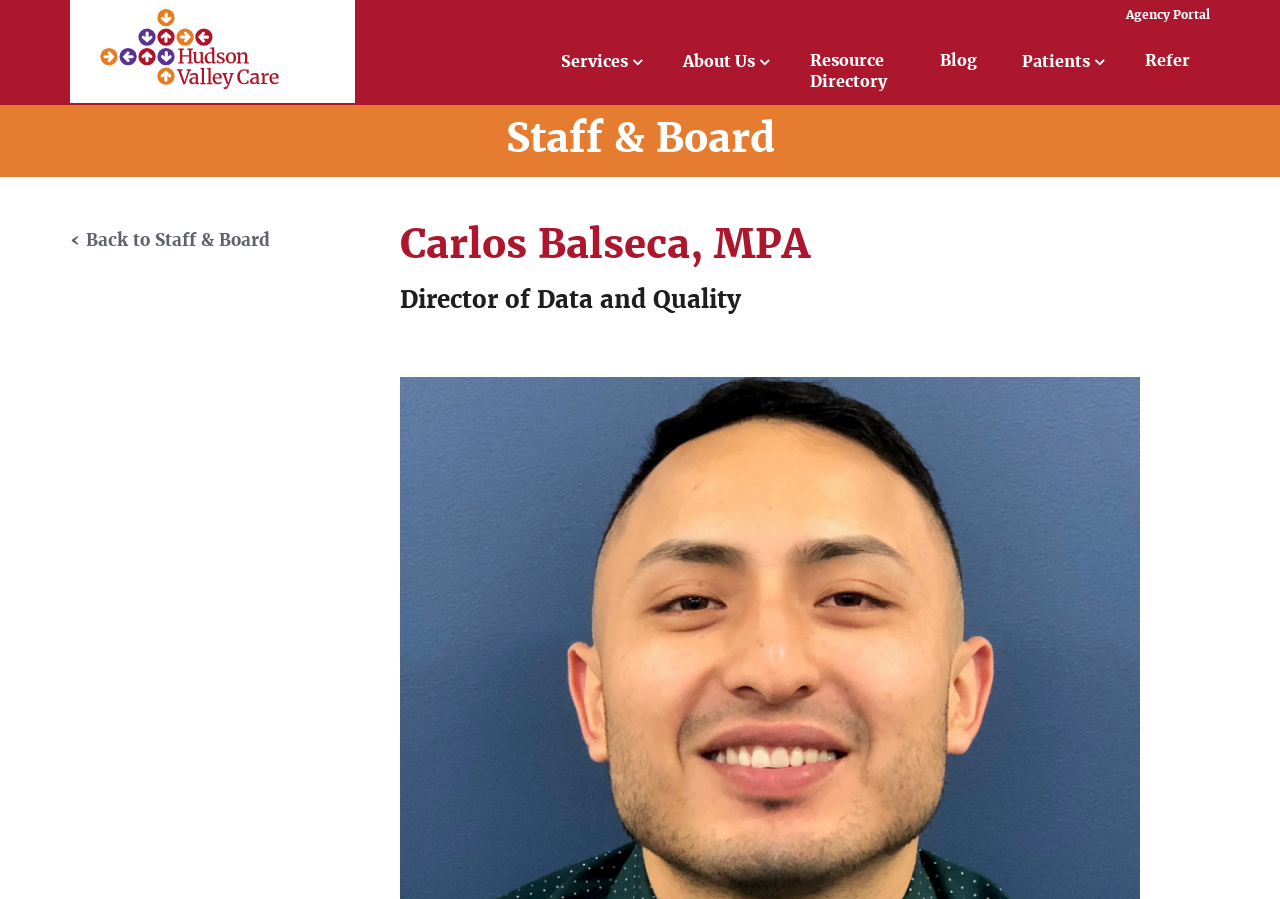Can you identify the bounding box coordinates of the clickable region needed to carry out this instruction: 'Check the post 'PostgreSQL HubSpot Integration''? The coordinates should be four float numbers within the range of 0 to 1, stated as [left, top, right, bottom].

None